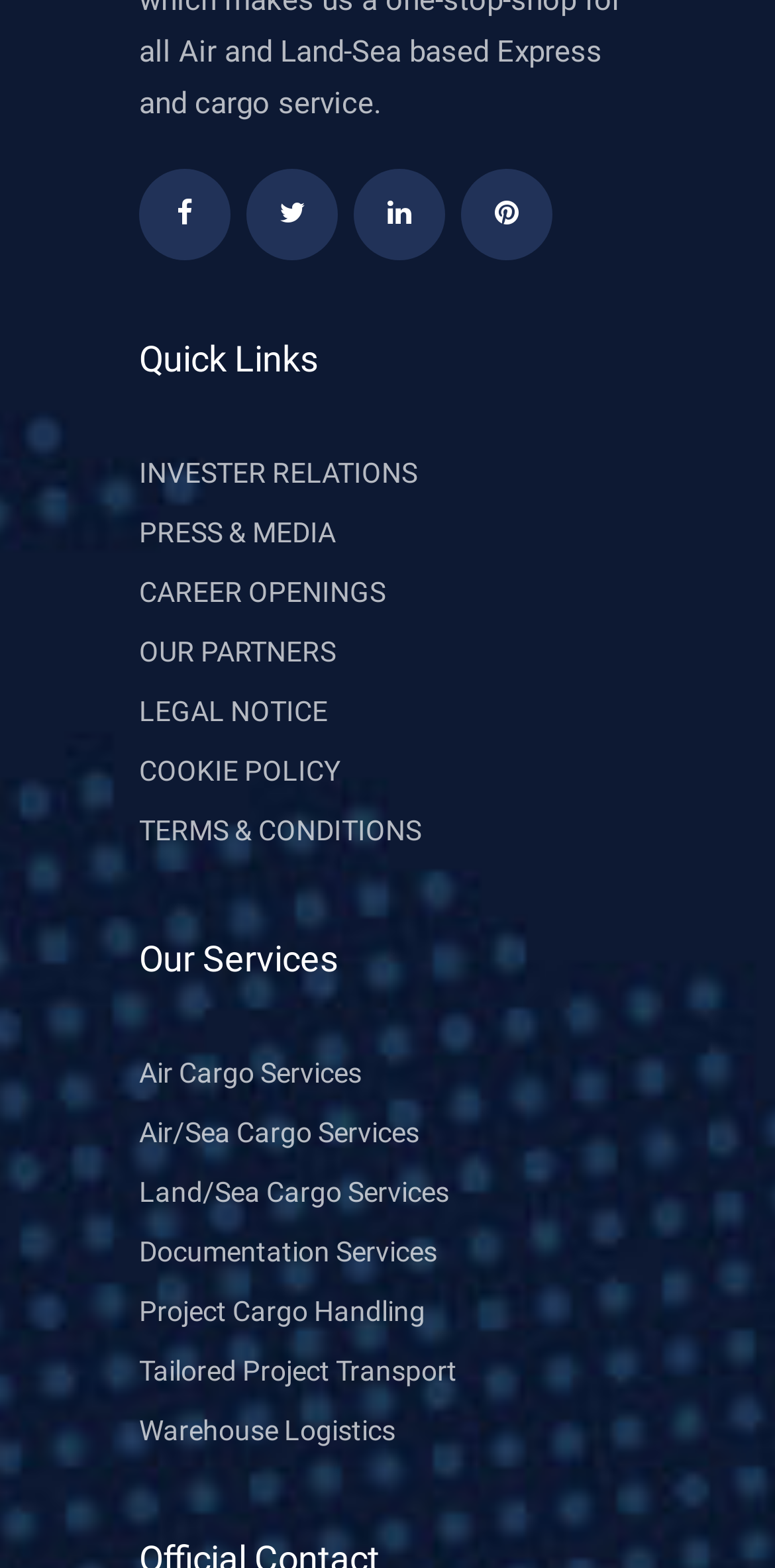Please specify the bounding box coordinates for the clickable region that will help you carry out the instruction: "View air cargo services".

[0.179, 0.674, 0.467, 0.694]